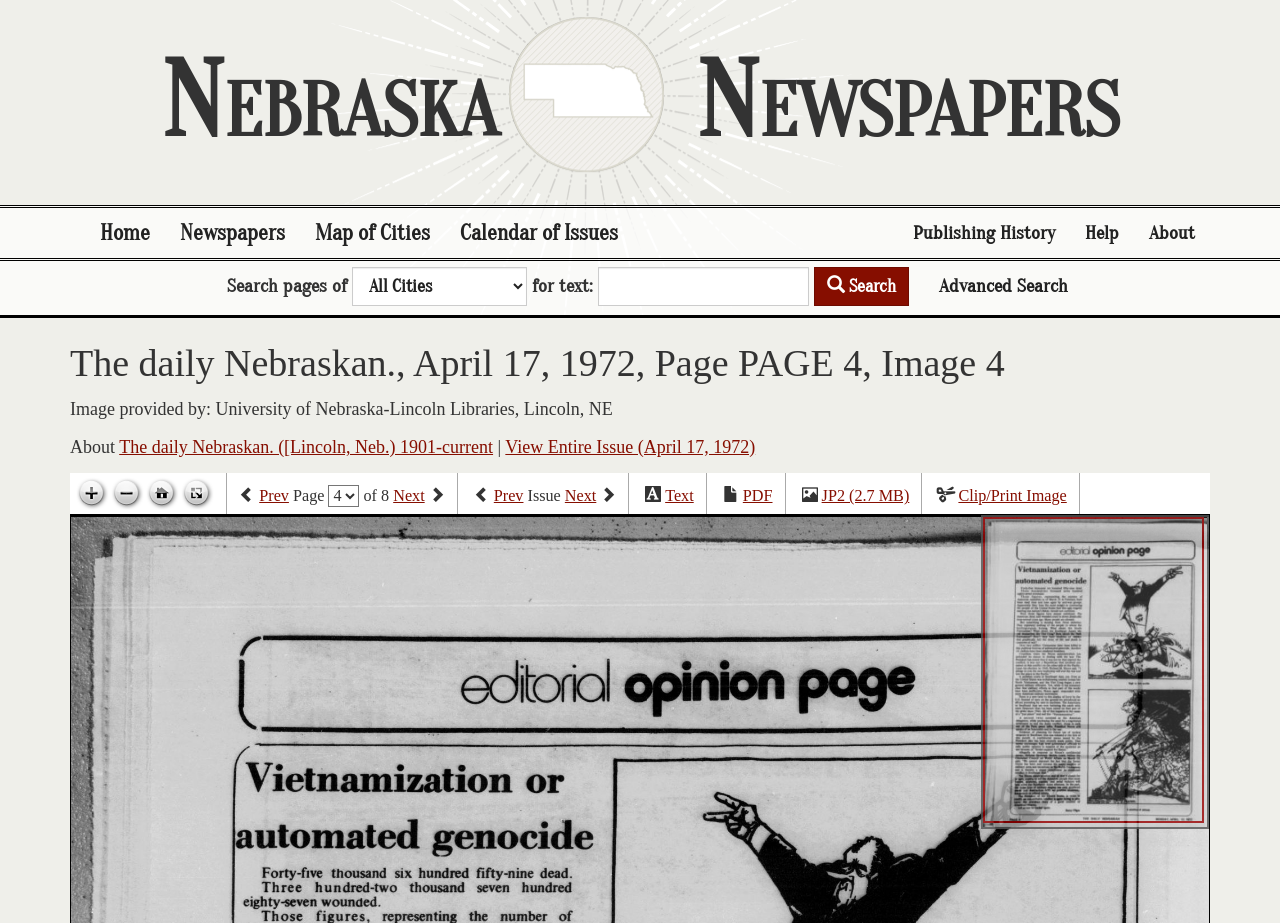Give a comprehensive overview of the webpage, including key elements.

This webpage is dedicated to Nebraska Newspapers, providing resources related to the state's papers. At the top, there is a heading "Nebraska Newspapers" followed by a row of links, including "Home", "Newspapers", "Map of Cities", "Calendar of Issues", "Publishing History", "Help", and "About". Below this row, there is a search bar with a combobox and a search button, allowing users to search for specific text within the newspapers.

The main content of the page is focused on a specific newspaper issue, "The daily Nebraskan., April 17, 1972, Page PAGE 4, Image 4". There is a heading with this title, followed by a description "Image provided by: University of Nebraska-Lincoln Libraries, Lincoln, NE". Below this, there are links to view the entire issue, as well as information about the newspaper itself.

On the right side of the page, there are several icons for zooming in and out, going home, and toggling full-page view. Below these icons, there are navigation links to move between pages and issues of the newspaper. The page number and total number of pages are also displayed.

At the bottom of the page, there are links to view the issue in different formats, such as text, PDF, and JP2. Additionally, there is a link to clip or print the image. The page also features a canvas element, which likely displays the newspaper image.